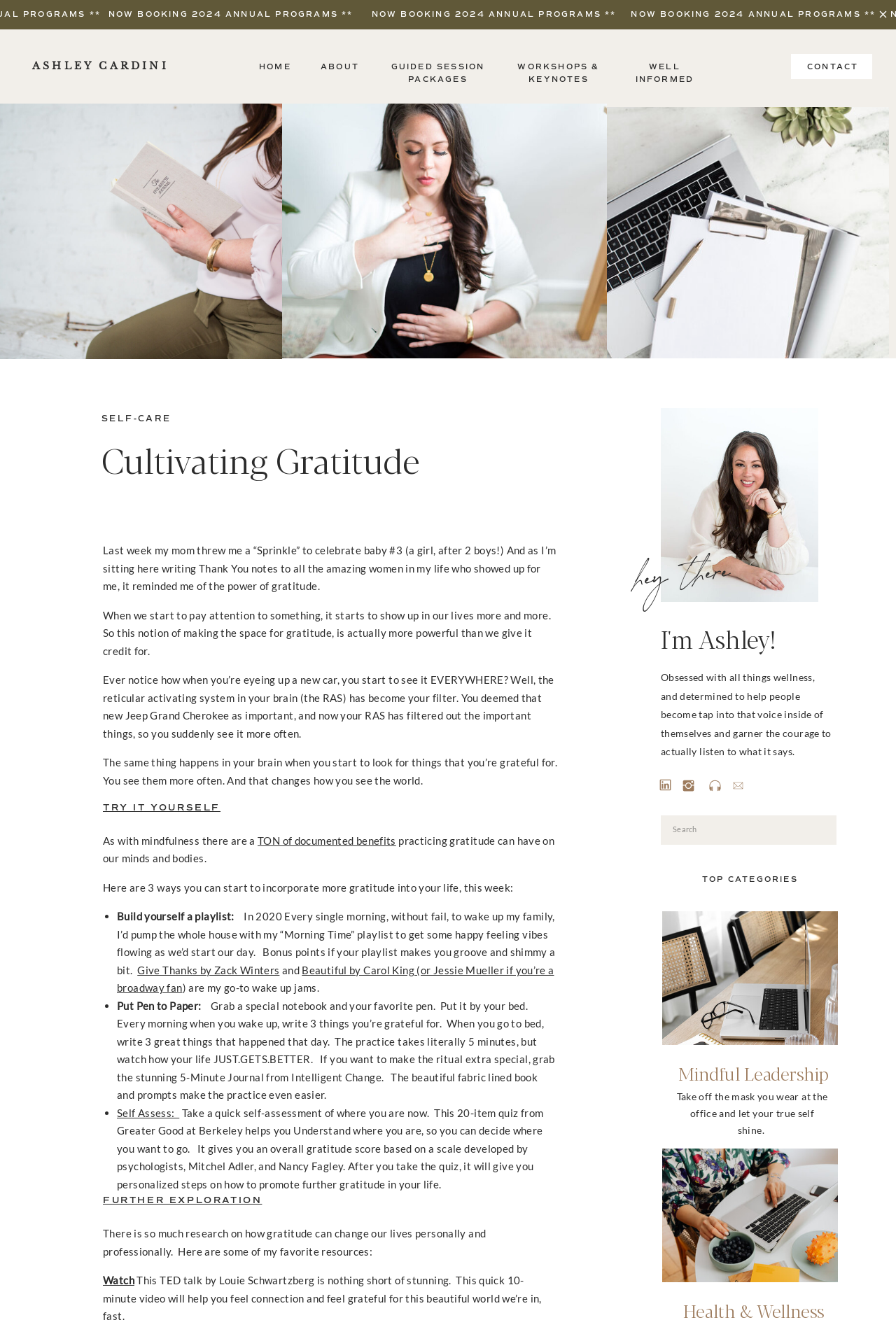Answer the following query concisely with a single word or phrase:
How many links are there in the top navigation bar?

6